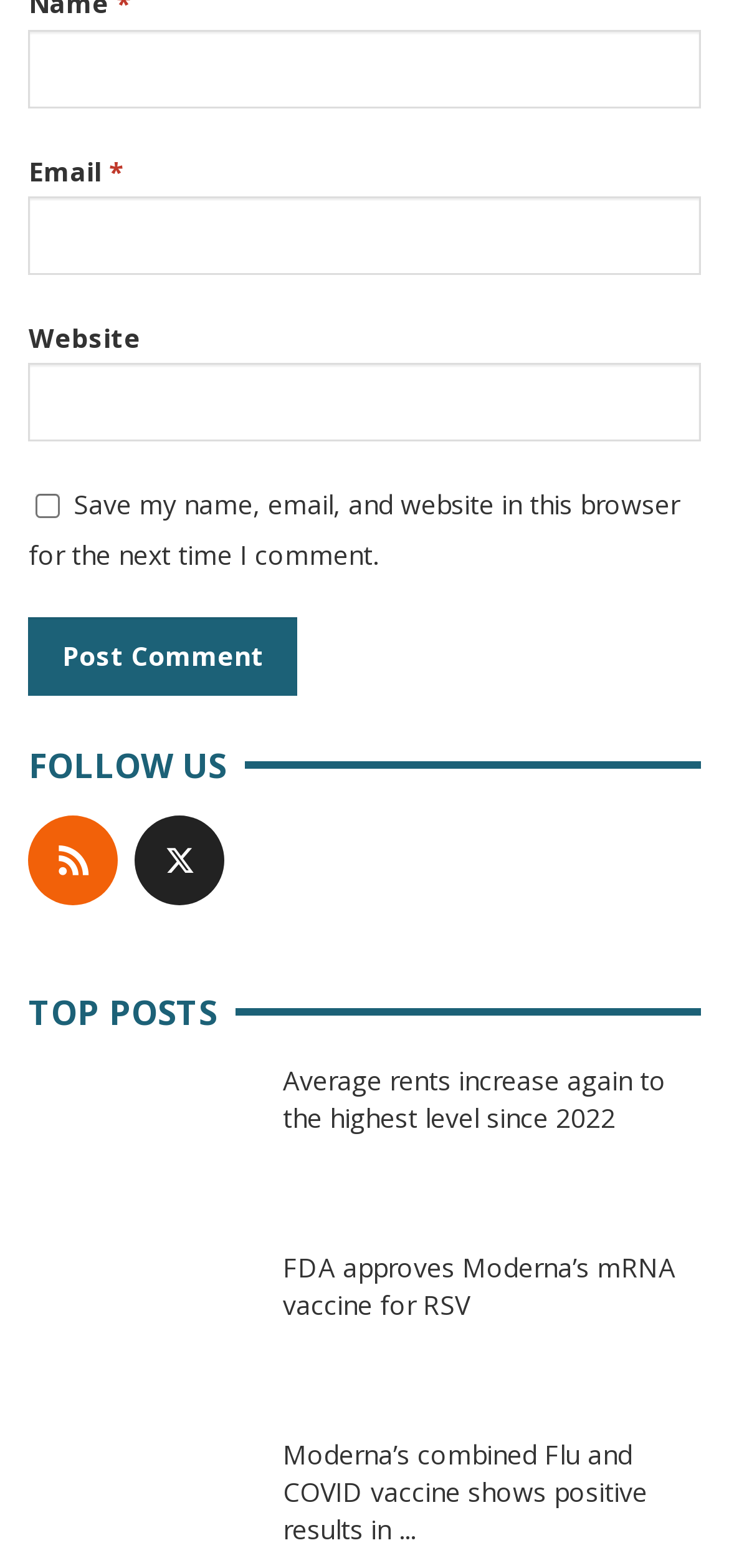Please give a one-word or short phrase response to the following question: 
What social media platform is represented by the icon ''?

Twitter